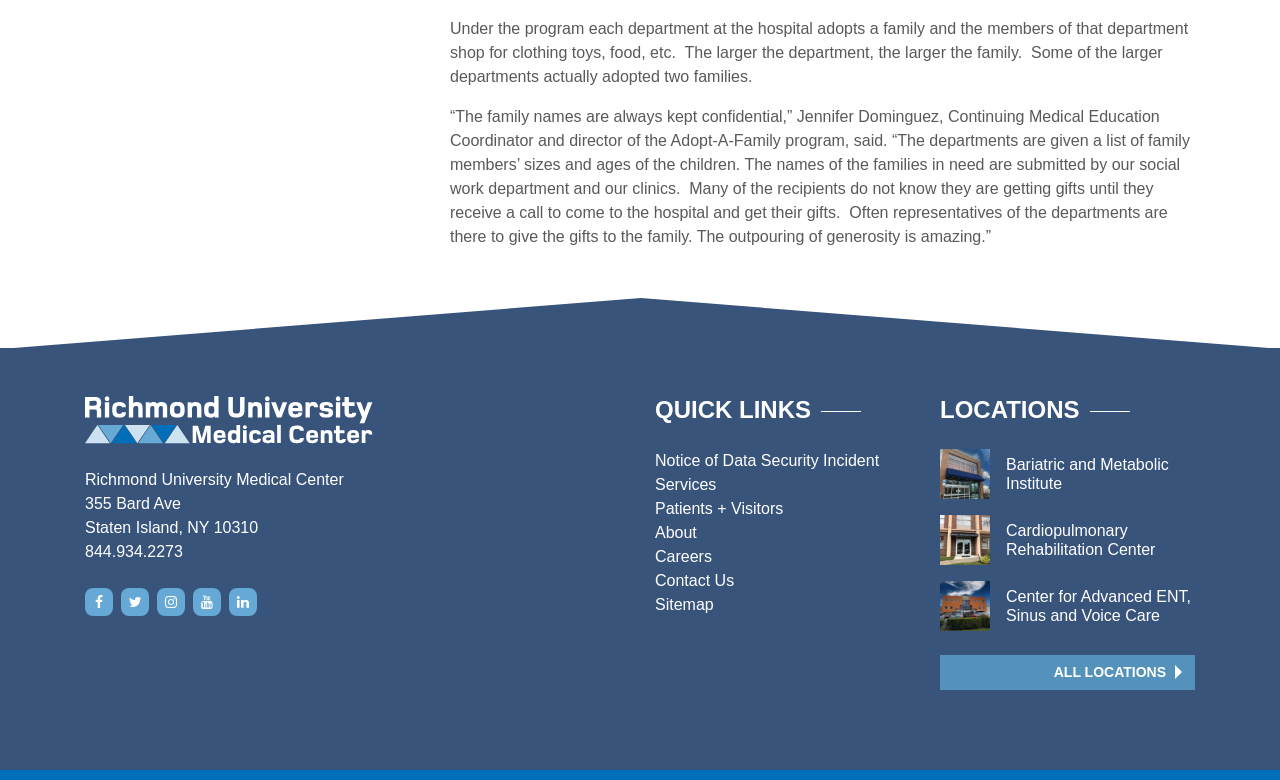Answer this question using a single word or a brief phrase:
What is the address of the hospital?

355 Bard Ave, Staten Island, NY 10310